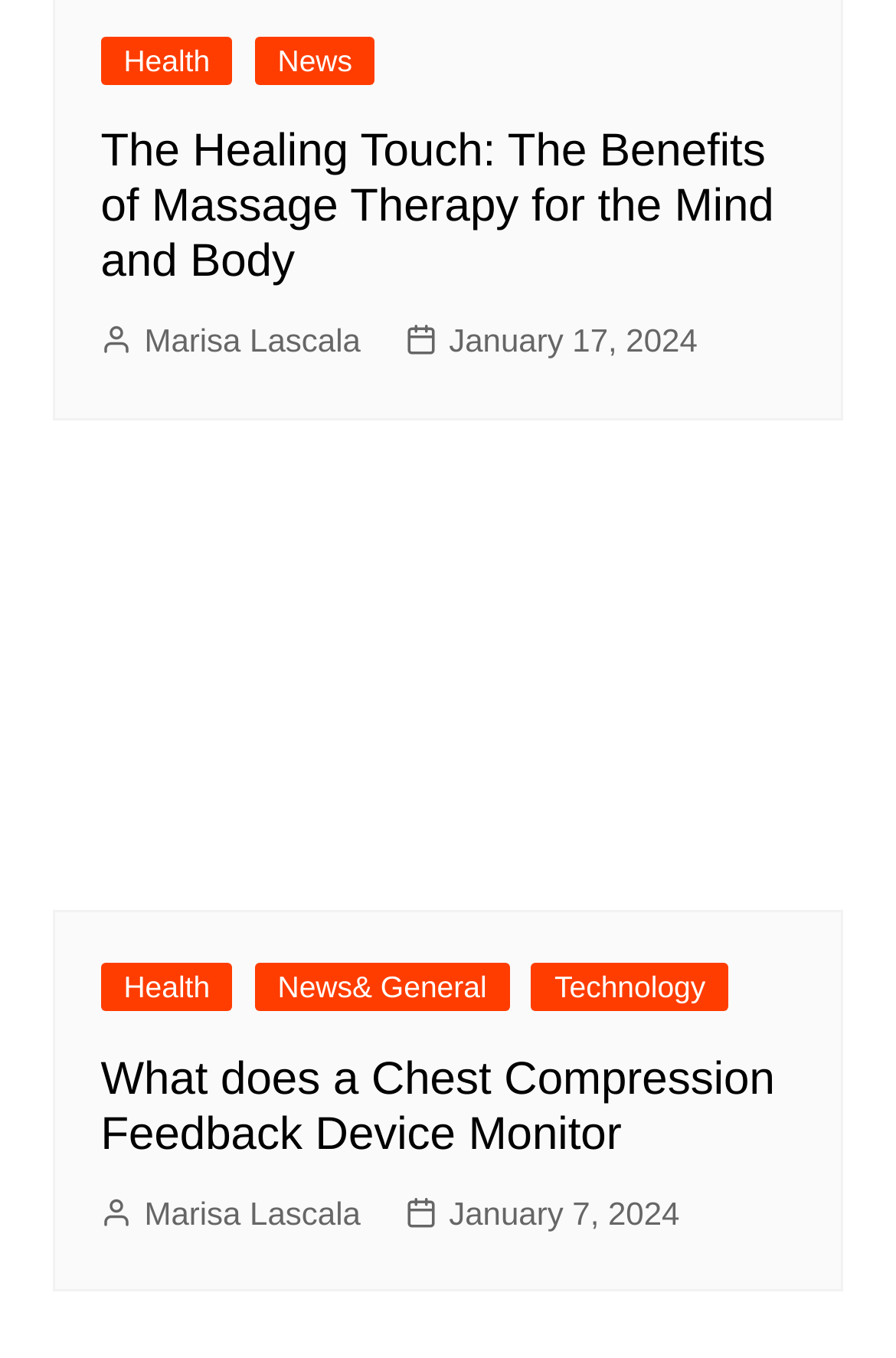Locate the bounding box coordinates of the clickable region to complete the following instruction: "View the image of the Chest Compression Feedback Device."

[0.058, 0.343, 0.942, 0.67]